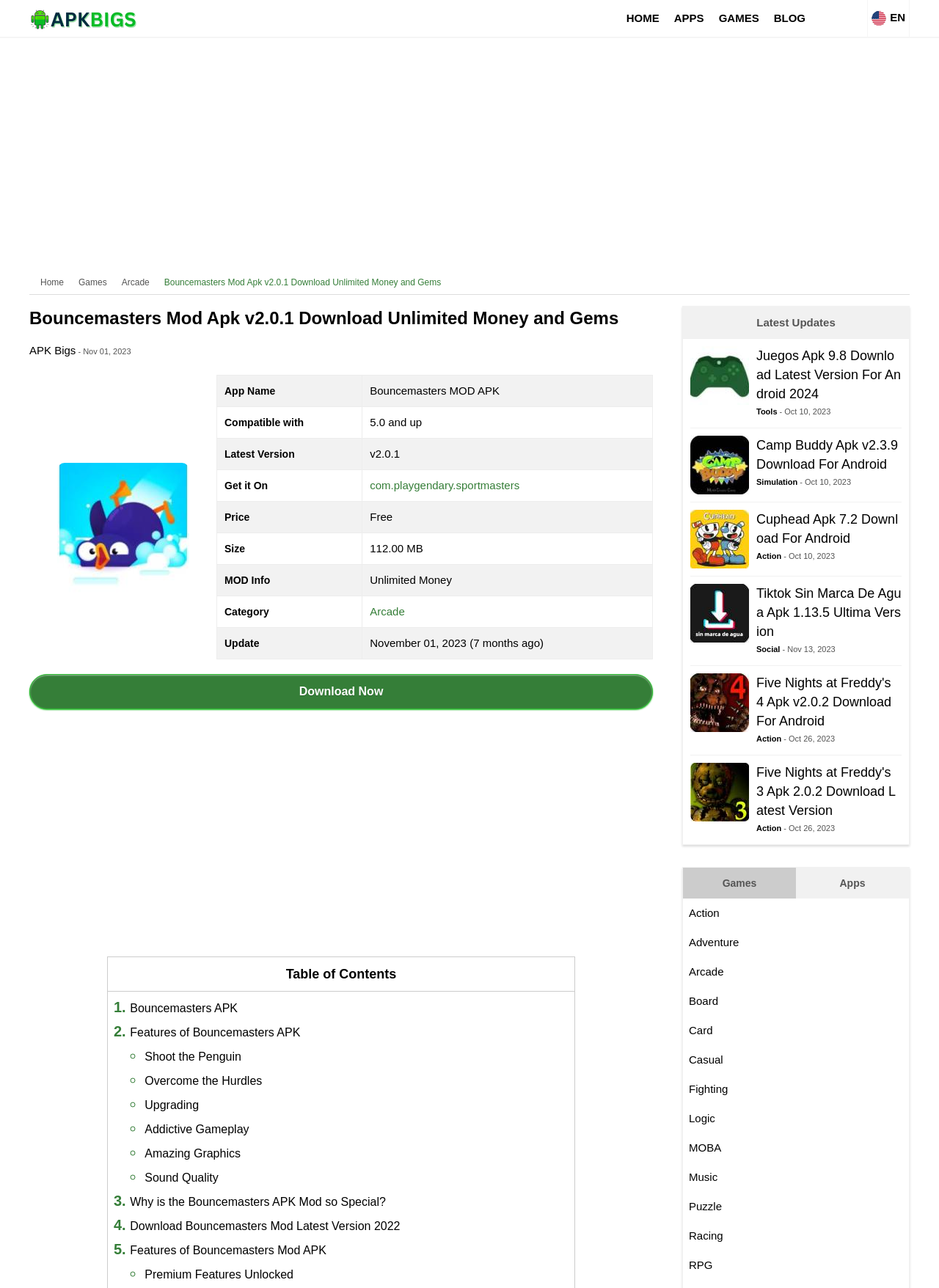From the element description: "Bouncemasters APK", extract the bounding box coordinates of the UI element. The coordinates should be expressed as four float numbers between 0 and 1, in the order [left, top, right, bottom].

[0.138, 0.778, 0.253, 0.788]